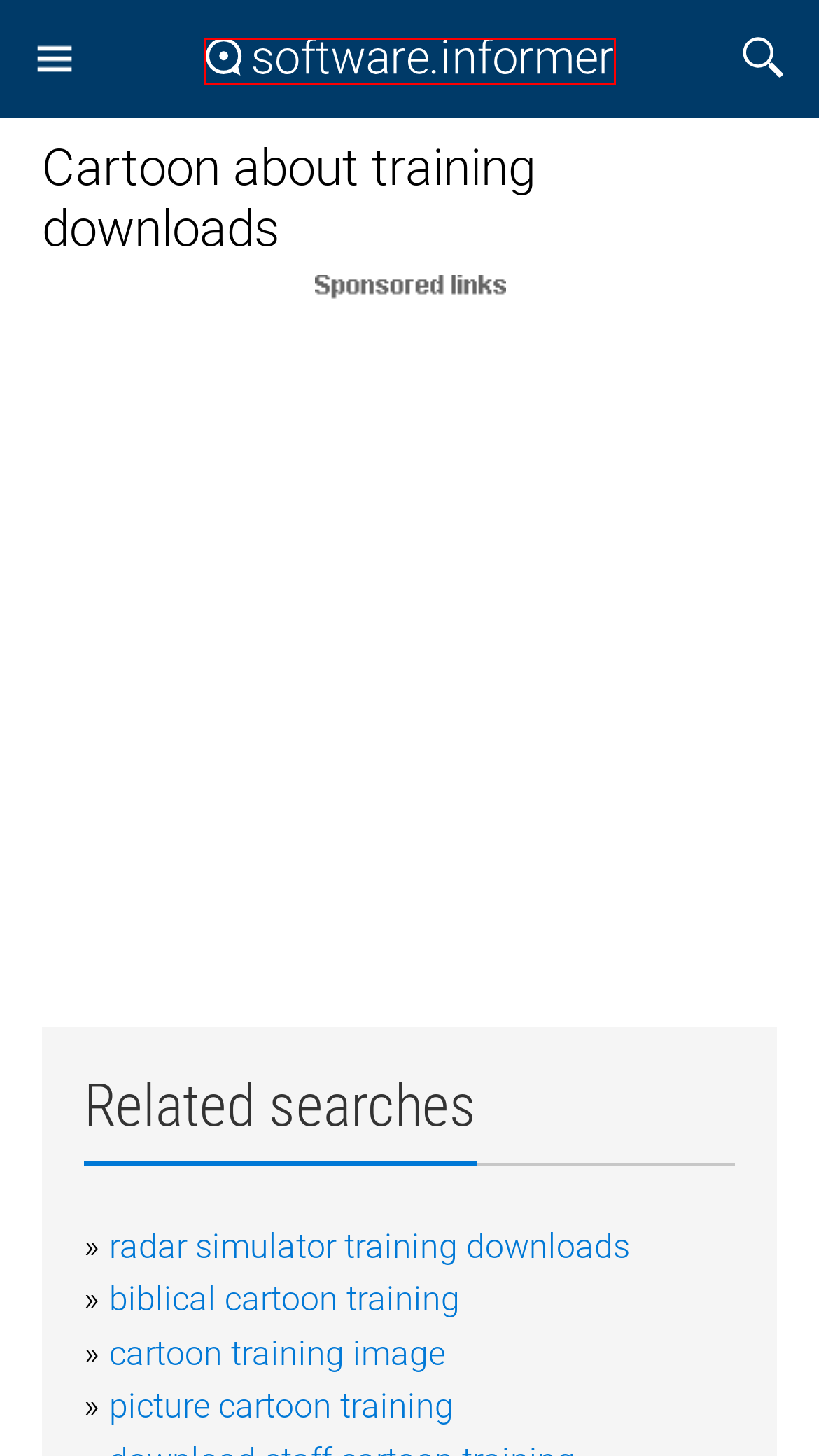A screenshot of a webpage is given, featuring a red bounding box around a UI element. Please choose the webpage description that best aligns with the new webpage after clicking the element in the bounding box. These are the descriptions:
A. Windows Software topics and downloads
B. Cartoon incest Galleries Best Cartoon incest...
C. Software Informer
D. Terms & Privacy | Software Informer
E. News on Software Informer
F. Solutions to all Windows, macOS software questions
G. DMCA | Software Informer
H. Informer Technologies, Inc.  » Cookie Policy of Informer

A